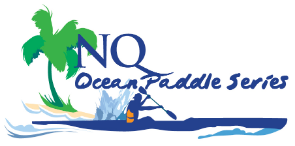Using the elements shown in the image, answer the question comprehensively: What is the focus of the 'NQ Ocean Paddle Series'?

The focus of the 'NQ Ocean Paddle Series' is ocean paddling, as evident from the image description that mentions the text 'NQ Ocean Paddle Series' is elegantly integrated into the design, emphasizing the event's focus on ocean paddling in North Queensland.